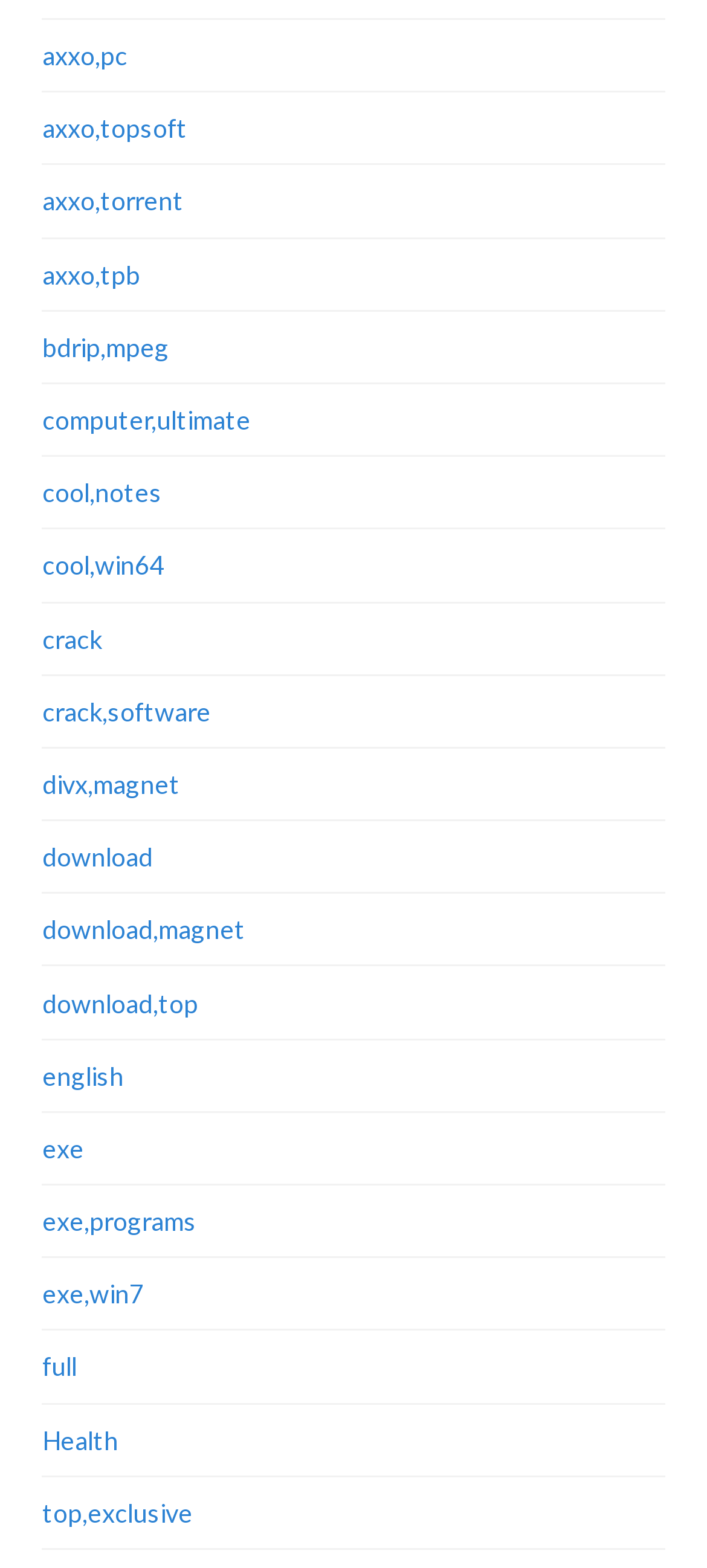Identify the bounding box of the UI element described as follows: "exe,win7". Provide the coordinates as four float numbers in the range of 0 to 1 [left, top, right, bottom].

[0.06, 0.813, 0.204, 0.837]